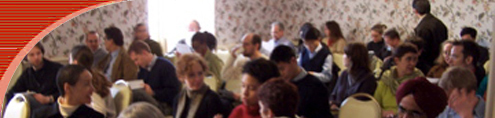Identify and describe all the elements present in the image.

The image showcases a gathering of individuals seated in a well-lit room, indicative of a formal meeting or conference setting. Attendees, predominantly dressed in smart-casual attire, are focused on the proceedings, suggesting discussions on important topics, possibly related to academic or organizational matters. The background features a floral-patterned wallpaper, giving the room an inviting ambiance. A semi-transparent, red-tinted graphic overlays the left edge of the image, enhancing the visual appeal. The overall atmosphere conveys a sense of collaboration and engagement among the participants.